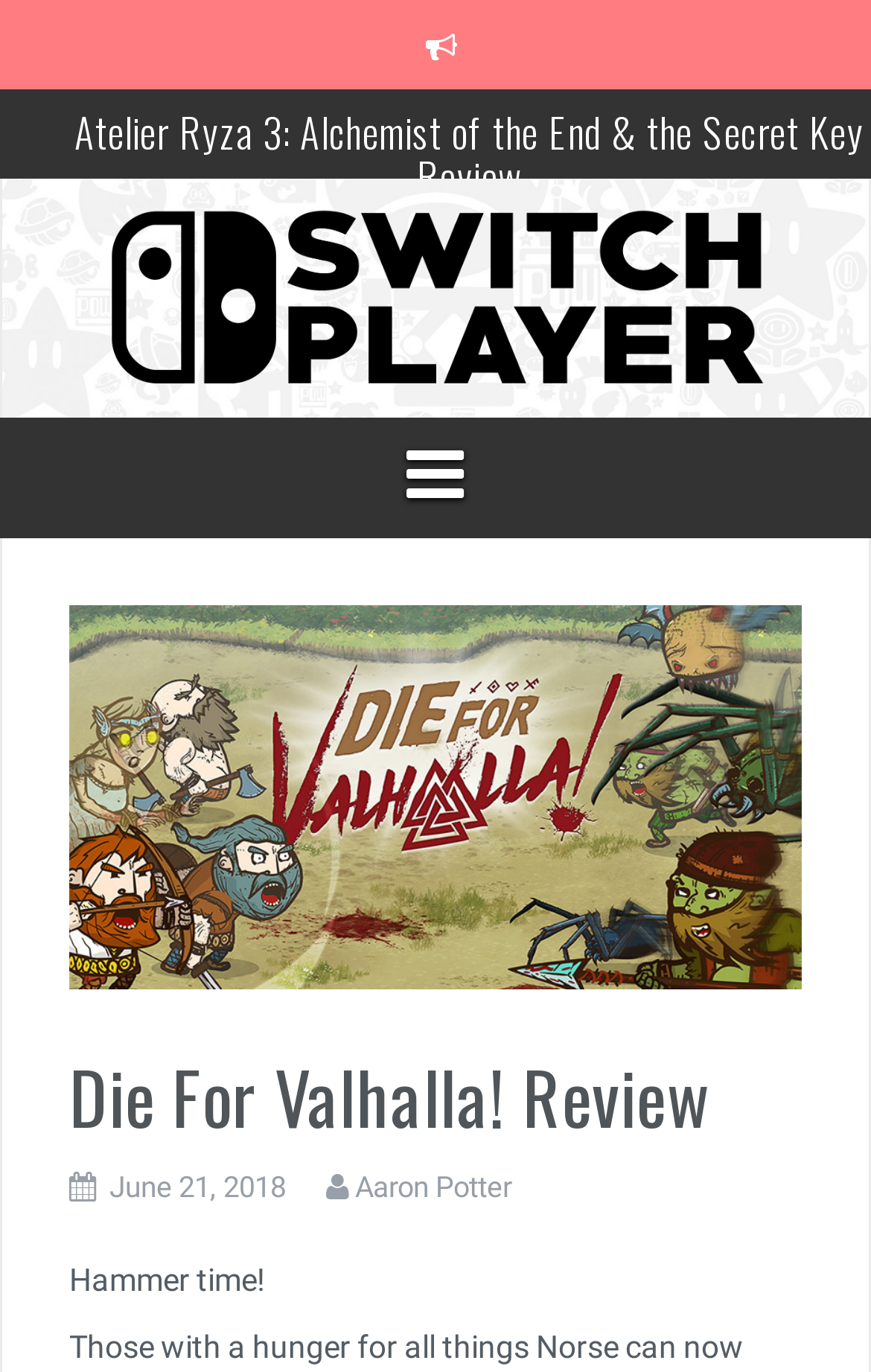Identify and provide the bounding box for the element described by: "June 21, 2018June 21, 2018".

[0.126, 0.854, 0.328, 0.878]